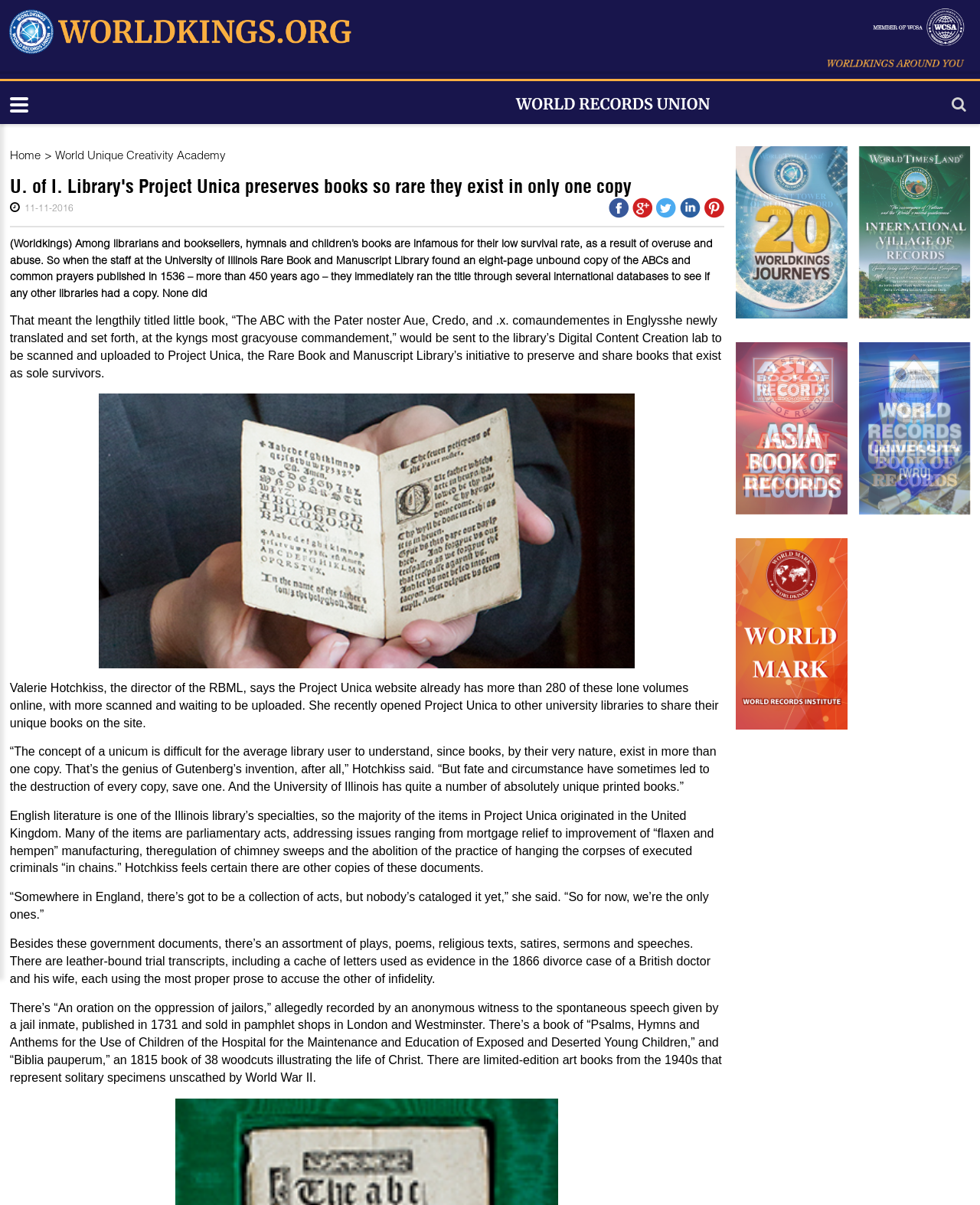Identify the bounding box coordinates of the clickable region required to complete the instruction: "View the World Unique Creativity Academy page". The coordinates should be given as four float numbers within the range of 0 and 1, i.e., [left, top, right, bottom].

[0.056, 0.123, 0.23, 0.134]